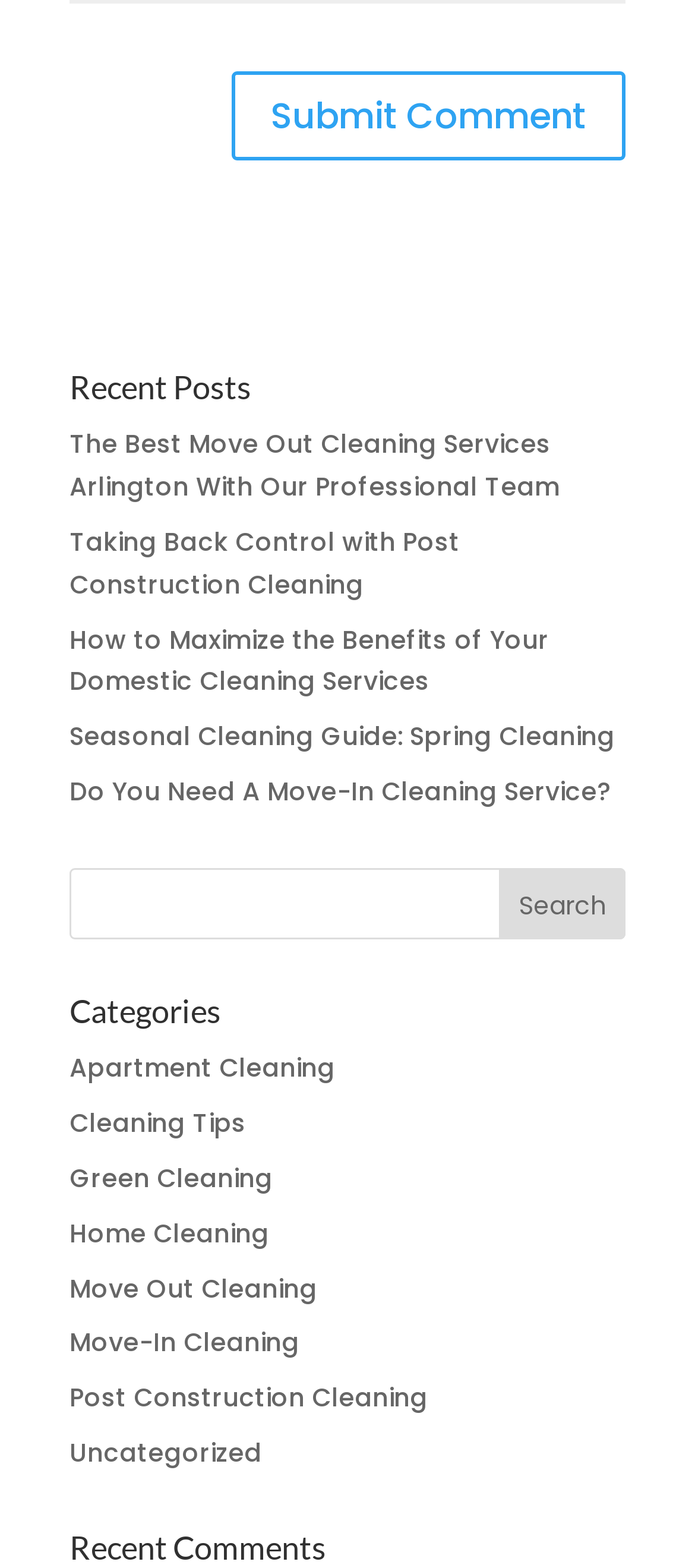Give a short answer to this question using one word or a phrase:
What is the function of the textbox in the search section?

Search input